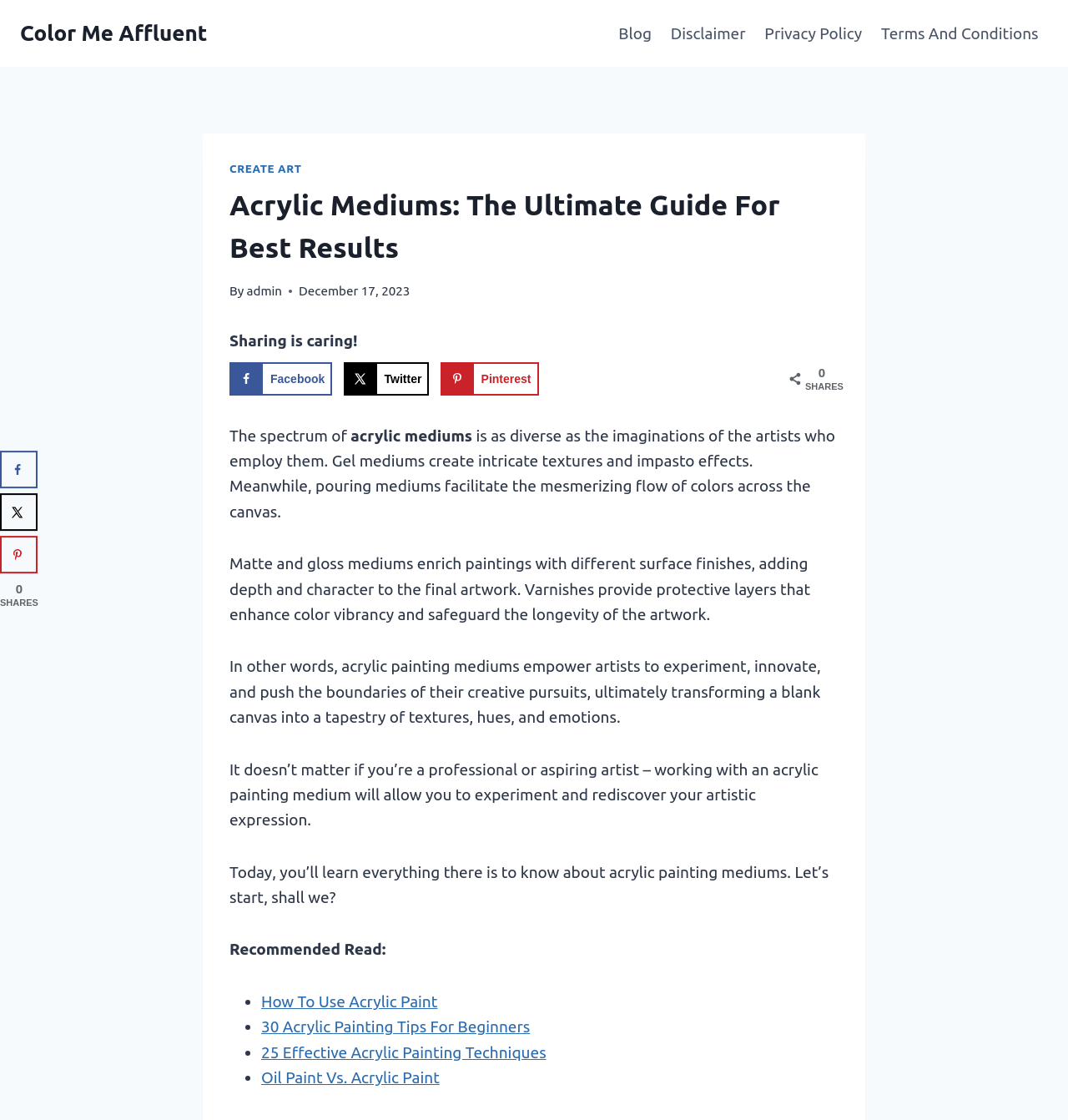What is the author of the article?
Please craft a detailed and exhaustive response to the question.

I found the answer by looking at the header section of the webpage, where it says 'By admin'.